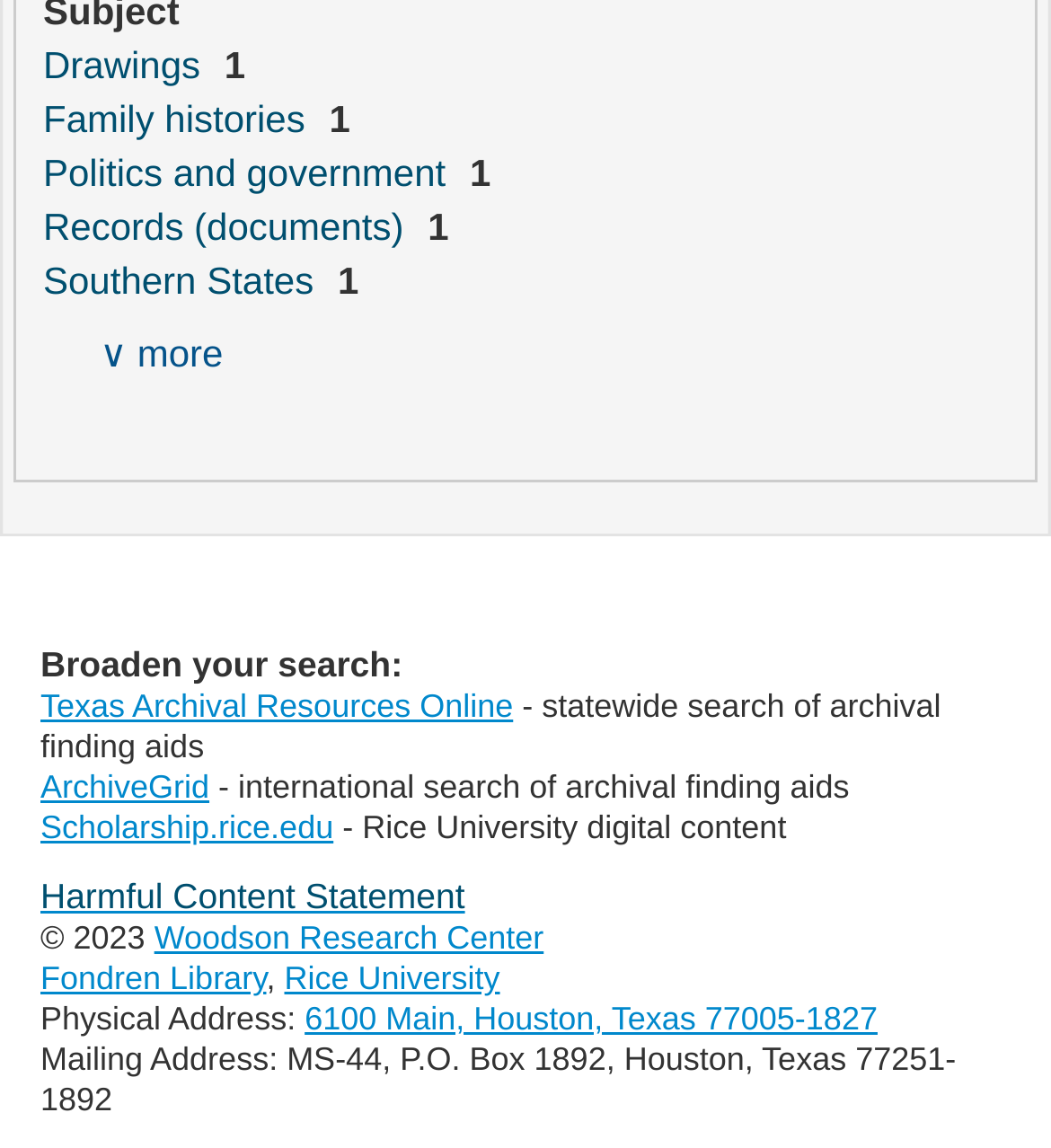Find the bounding box coordinates of the element to click in order to complete the given instruction: "Submit."

None